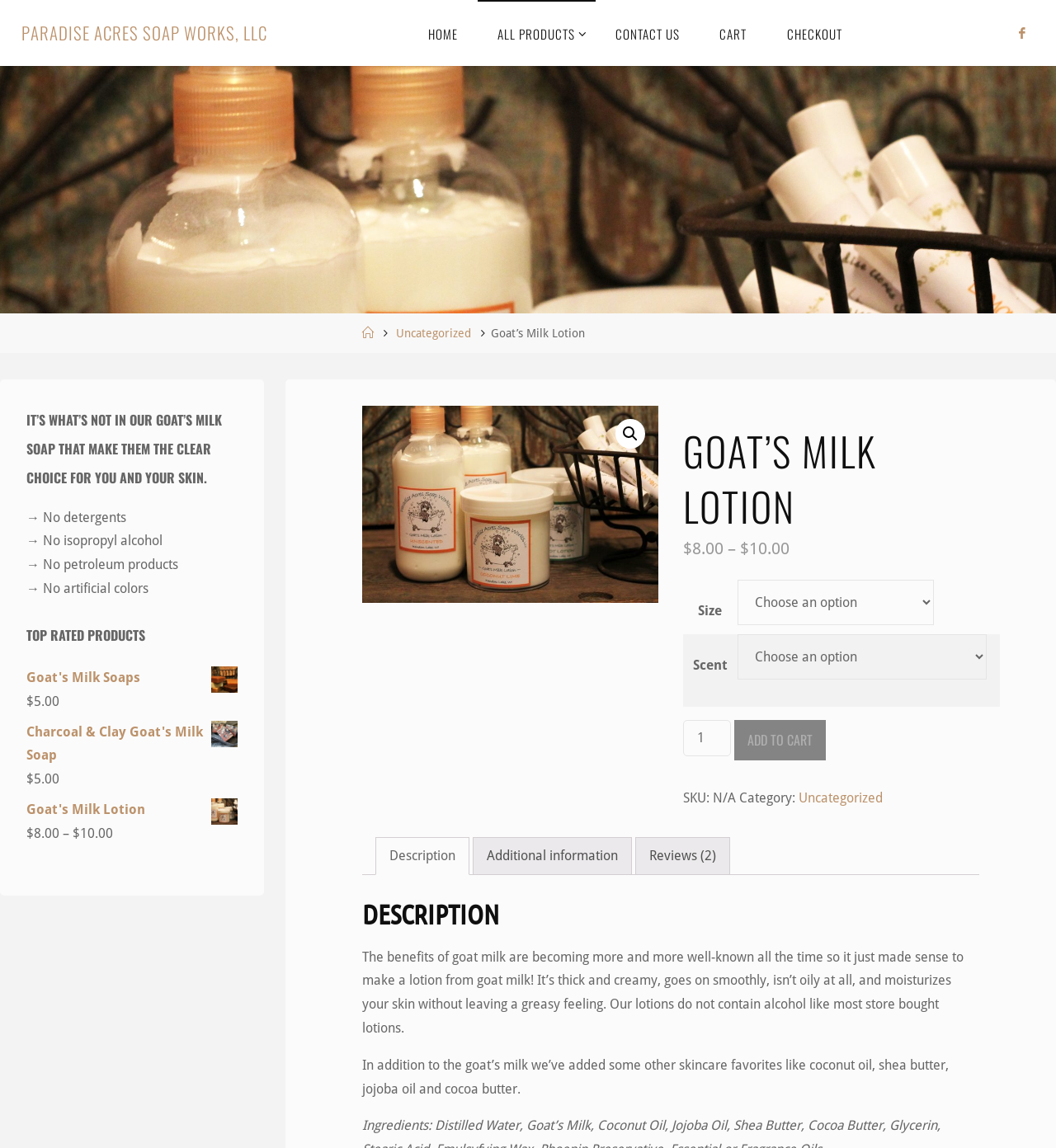Locate the bounding box coordinates of the element to click to perform the following action: 'Choose a size from the dropdown menu'. The coordinates should be given as four float values between 0 and 1, in the form of [left, top, right, bottom].

[0.698, 0.505, 0.885, 0.545]